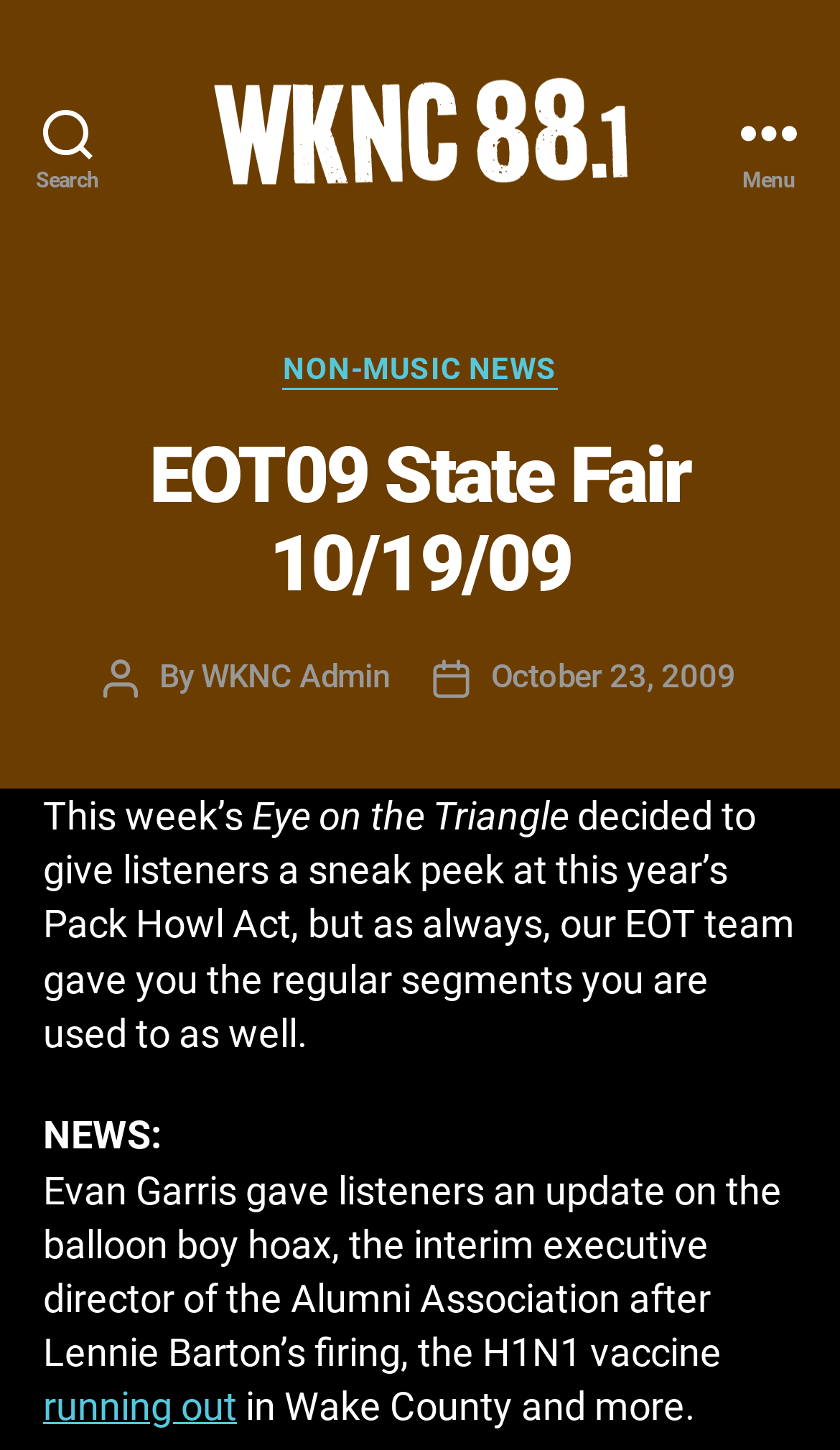What is the name of the act mentioned in the text?
Craft a detailed and extensive response to the question.

I found the answer by reading the text in the main content area of the webpage. The text mentions '...a sneak peek at this year’s Pack Howl Act...' which suggests that Pack Howl Act is the name of the act mentioned in the text.